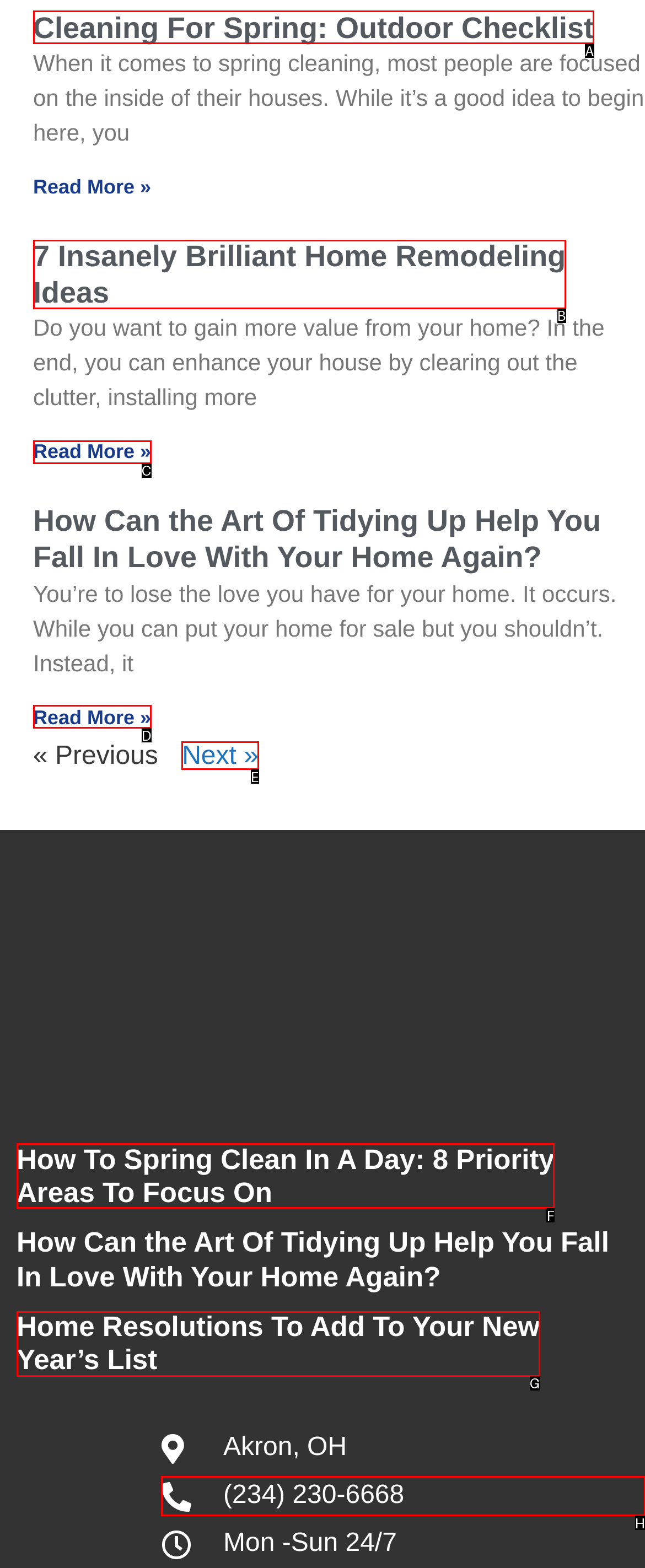Choose the correct UI element to click for this task: Go to the next page Answer using the letter from the given choices.

E